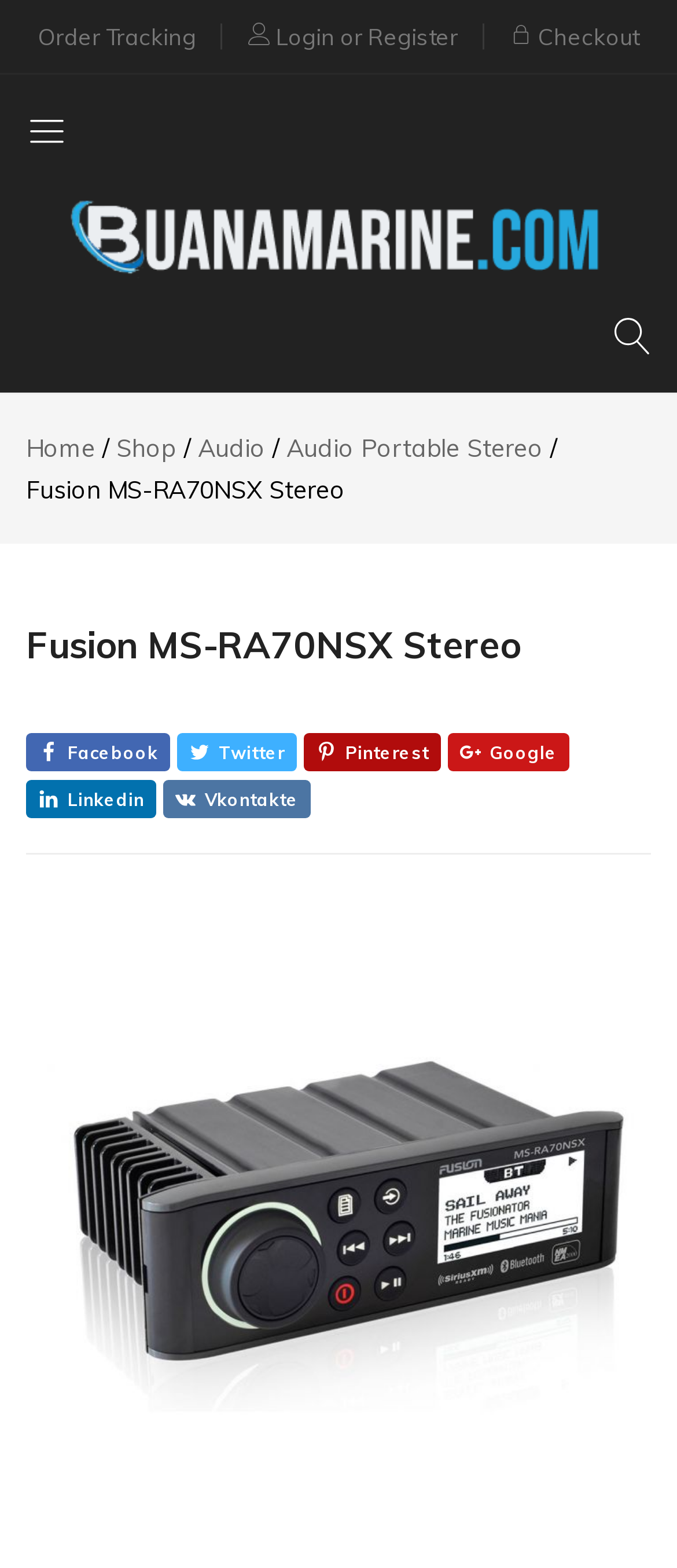Specify the bounding box coordinates of the element's area that should be clicked to execute the given instruction: "Go to checkout". The coordinates should be four float numbers between 0 and 1, i.e., [left, top, right, bottom].

[0.754, 0.014, 0.944, 0.033]